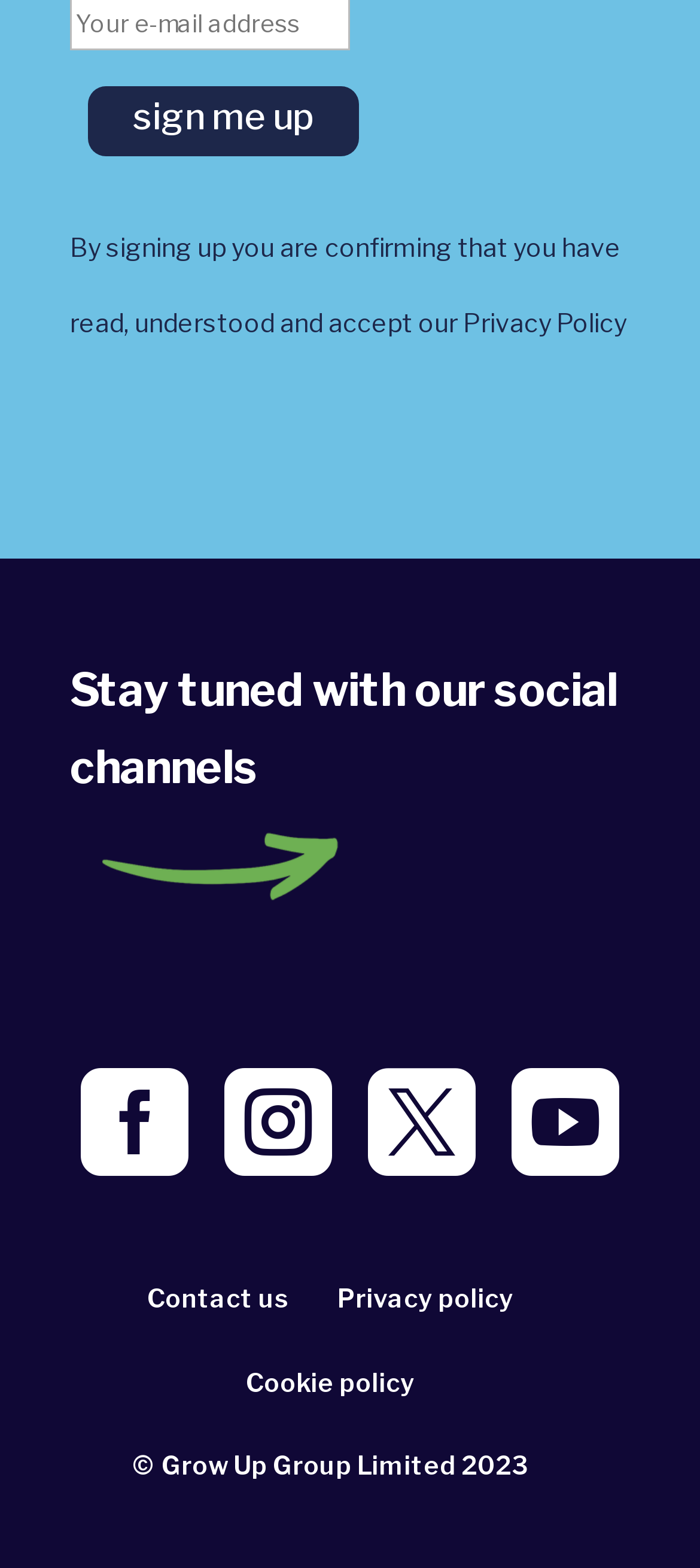What is the text above the social media links?
Please provide a single word or phrase as your answer based on the screenshot.

Stay tuned with our social channels